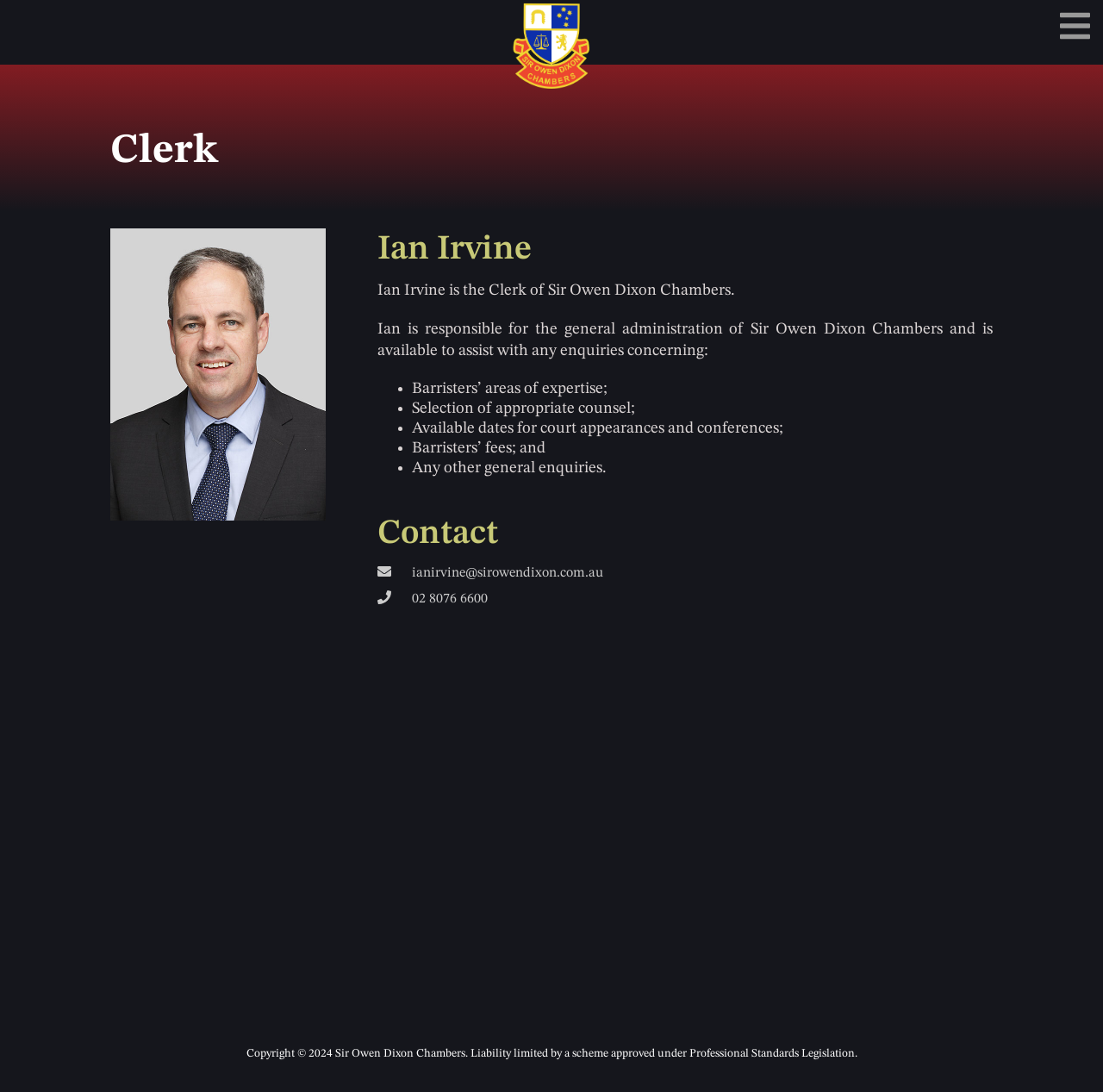How can Ian be contacted?
Using the image as a reference, deliver a detailed and thorough answer to the question.

Ian can be contacted through email at ianirvine@sirowendixon.com.au and by phone at 02 8076 6600, which are mentioned in the links under the 'Contact' heading.